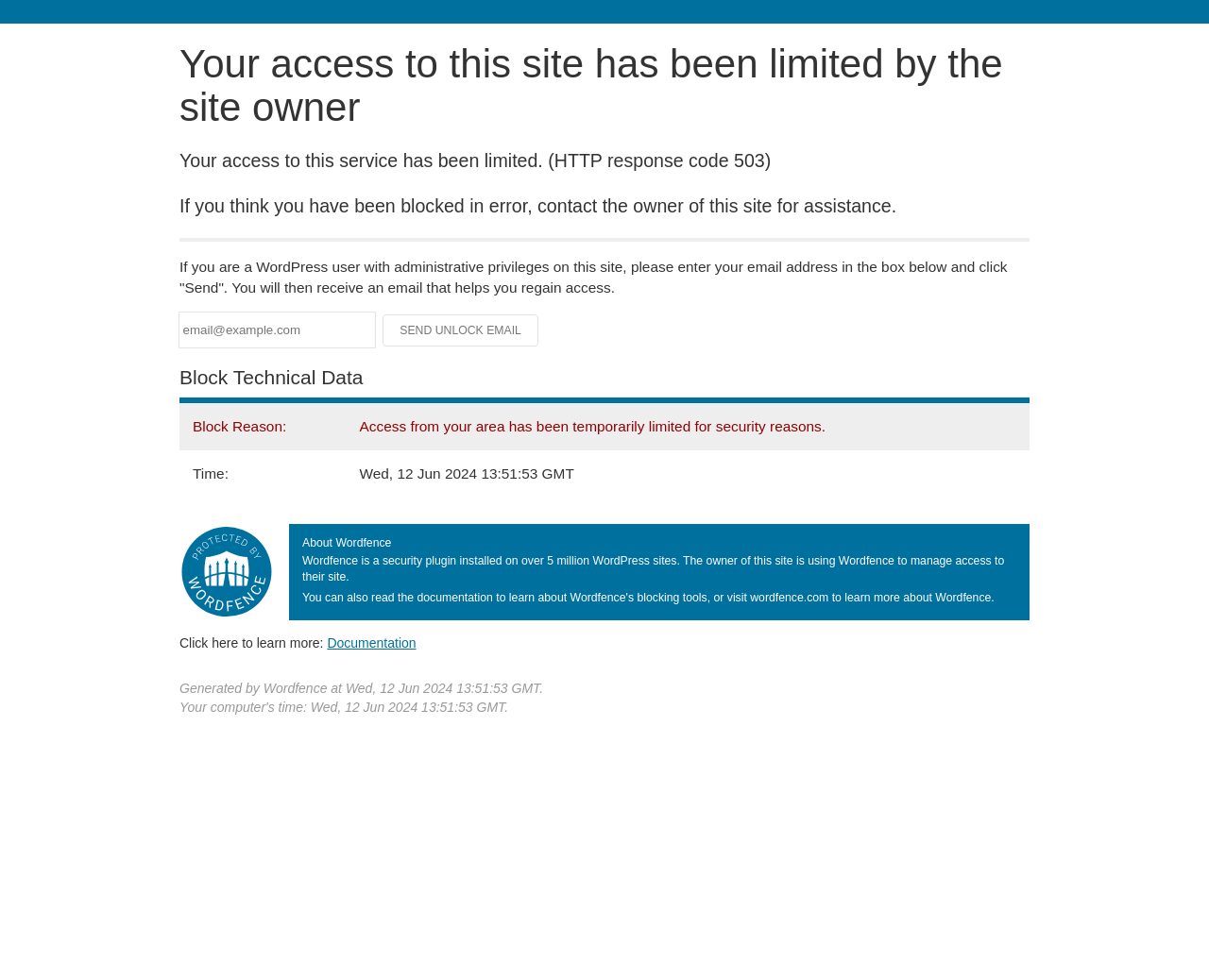Respond to the following query with just one word or a short phrase: 
What is the name of the security plugin installed on the site?

Wordfence